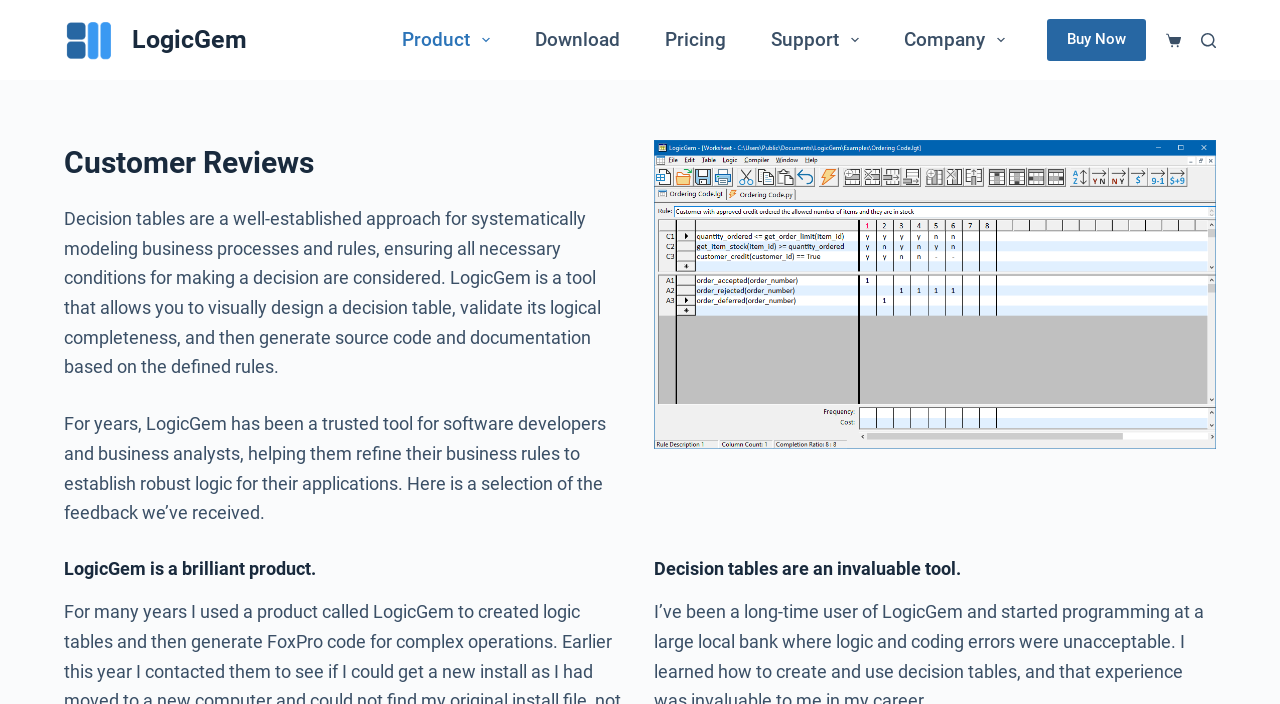What can be generated based on the defined rules?
Can you provide a detailed and comprehensive answer to the question?

The webpage states that LogicGem allows users to generate source code and documentation based on the defined rules after visually designing a decision table and validating its logical completeness.